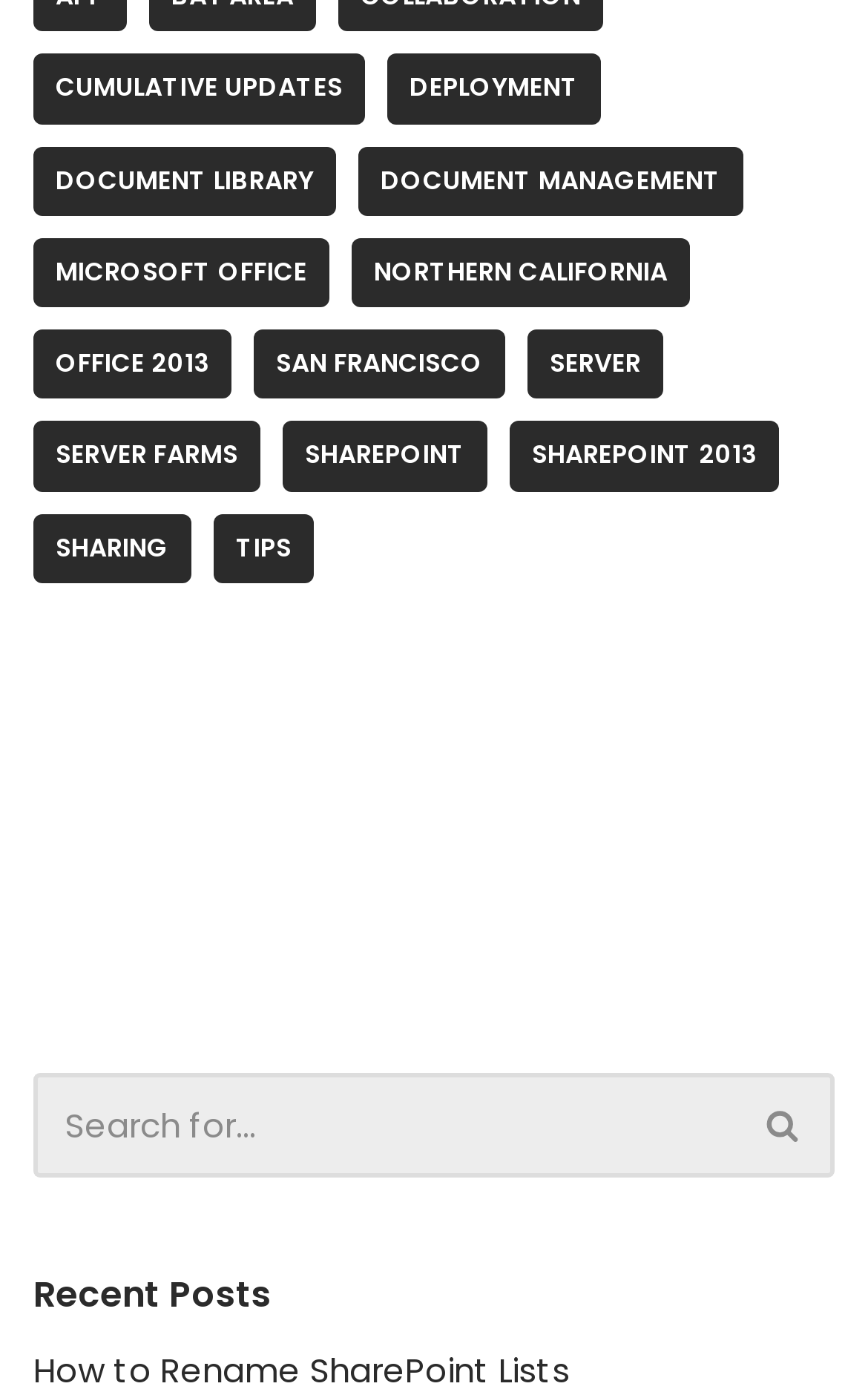Bounding box coordinates must be specified in the format (top-left x, top-left y, bottom-right x, bottom-right y). All values should be floating point numbers between 0 and 1. What are the bounding box coordinates of the UI element described as: sharepoint 2013

[0.587, 0.515, 0.897, 0.565]